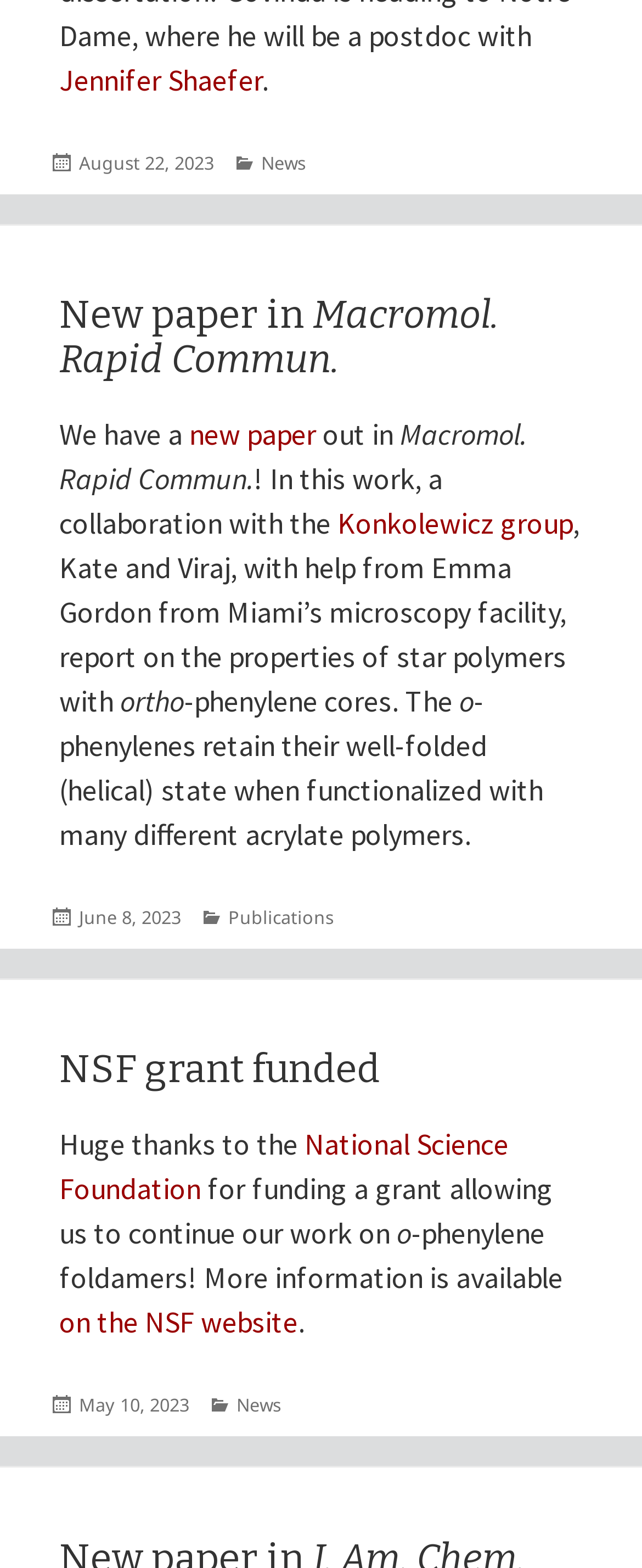What is the topic of research mentioned in the third article?
Based on the image, answer the question with as much detail as possible.

I found the topic of research by looking at the static text element with the text '-phenylene foldamers' in the third article, which is likely to be the topic of research mentioned.